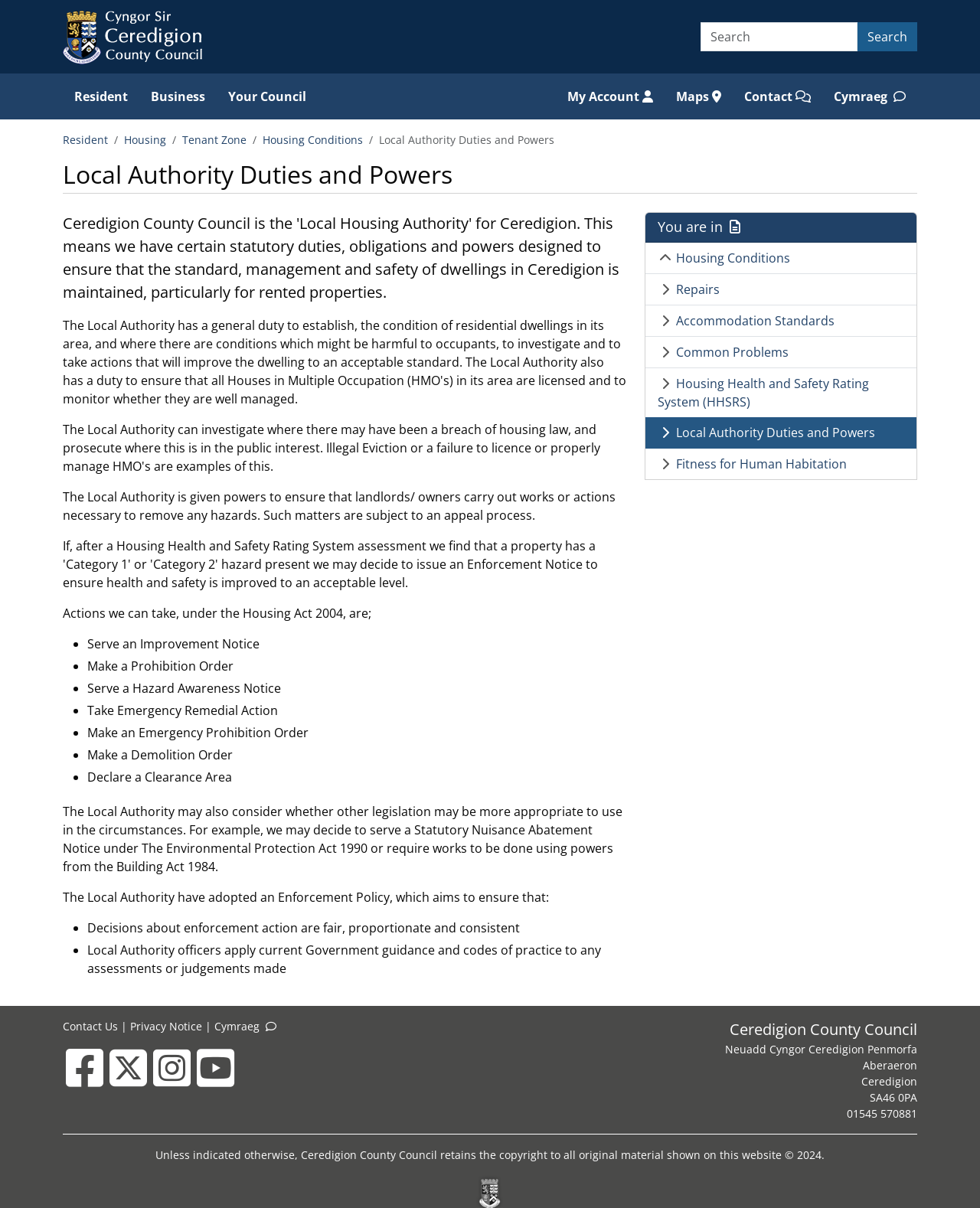Provide an in-depth caption for the contents of the webpage.

The webpage is about Ceredigion County Council, a local government website. At the top left corner, there is a logo of Ceredigion county council, accompanied by a search box and a search button. Below the logo, there are several links to different sections of the website, including "Resident", "Business", "Your Council", "My Account", "Maps", "Contact", and "switch language".

Below these links, there is a navigation breadcrumb trail showing the current page's location within the website's hierarchy. The current page is "Local Authority Duties and Powers" under "Housing" and "Tenant Zone".

The main content of the page is divided into several sections. The first section explains the local authority's duties and powers, stating that they can take actions to ensure landlords carry out necessary works to remove hazards. The second section lists the actions the local authority can take, including serving an improvement notice, making a prohibition order, and taking emergency remedial action.

The third section explains that the local authority may consider using other legislation in certain circumstances, such as serving a statutory nuisance abatement notice or requiring works to be done using powers from the Building Act 1984. The fourth section mentions the local authority's enforcement policy, which aims to ensure fair, proportionate, and consistent decisions about enforcement action.

On the right side of the page, there is a section titled "You are in" with links to related pages, including "Housing Conditions", "Repairs", "Accommodation Standards", "Common Problems", and "Housing Health and Safety Rating System (HHSRS)".

At the bottom of the page, there are links to "Contact Us", "Privacy Notice", and "Cymraeg" (Welsh language site). There are also social media links to Facebook, Instagram, and YouTube. The page footer displays the council's address, phone number, and copyright information.